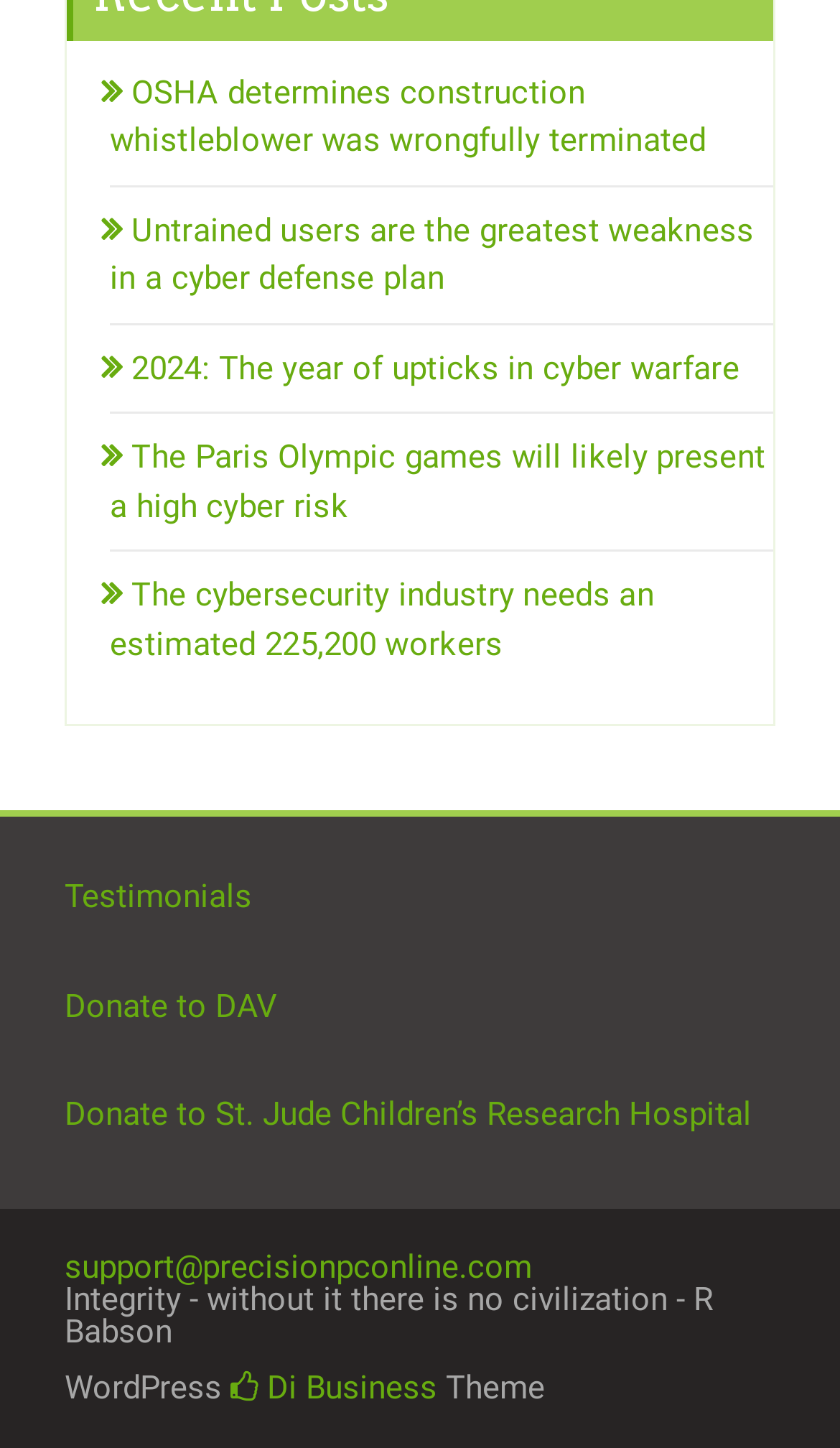Predict the bounding box of the UI element based on this description: "Donate to DAV".

[0.077, 0.681, 0.331, 0.708]